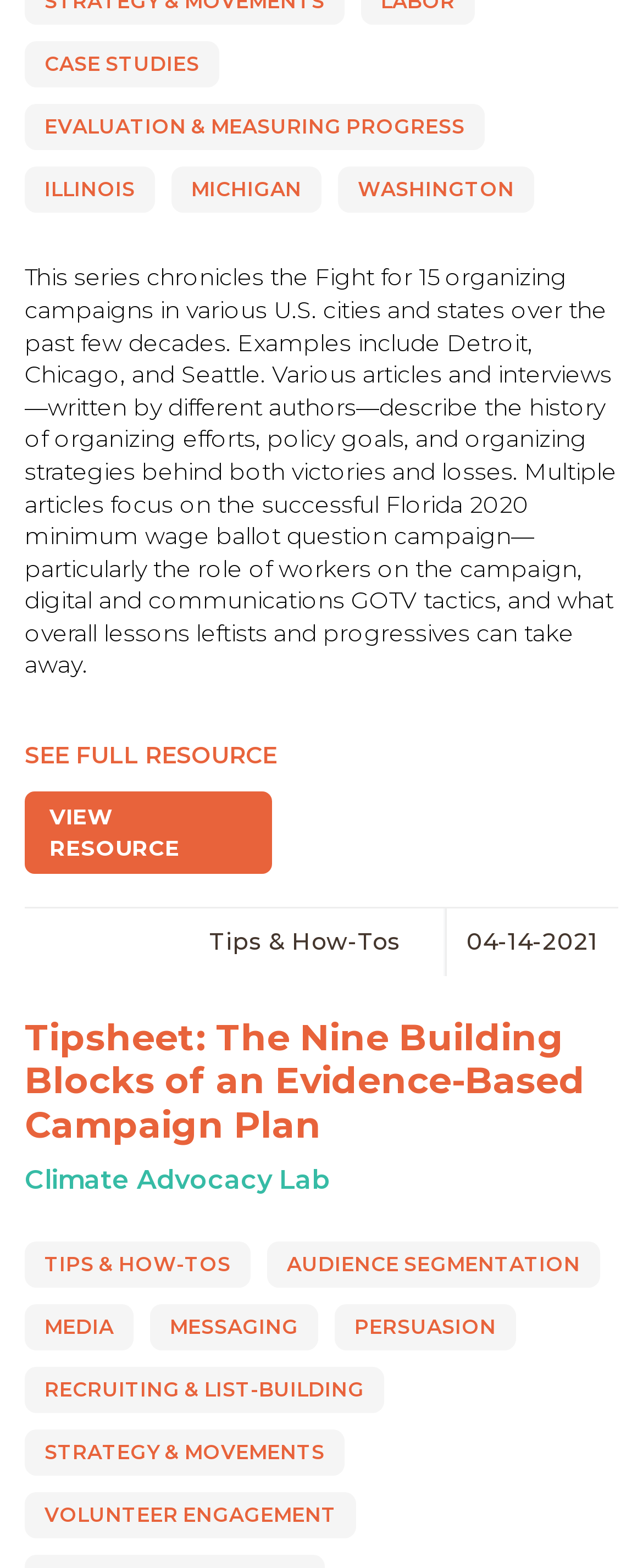Find the bounding box coordinates for the UI element whose description is: "Strategy & Movements". The coordinates should be four float numbers between 0 and 1, in the format [left, top, right, bottom].

[0.038, 0.912, 0.536, 0.941]